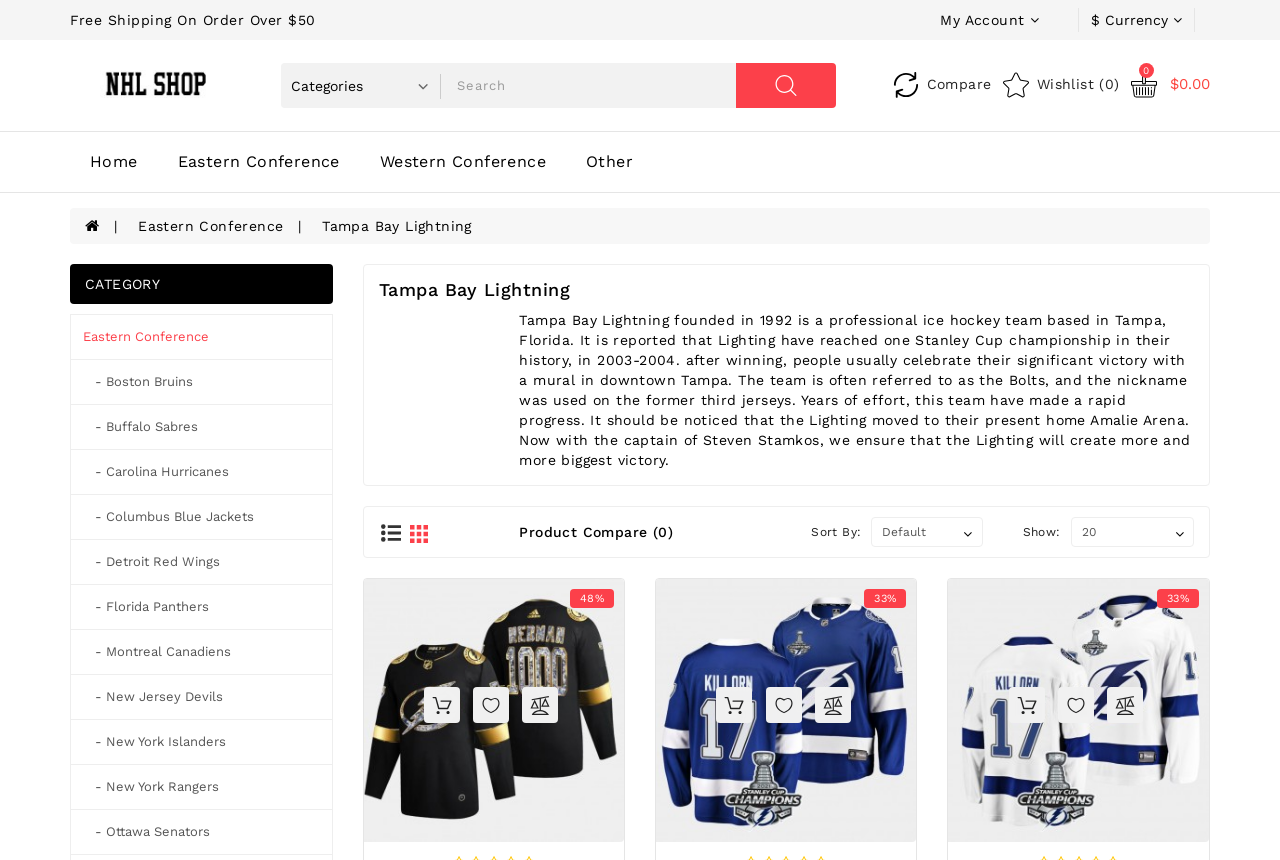Specify the bounding box coordinates of the element's area that should be clicked to execute the given instruction: "Sort products by". The coordinates should be four float numbers between 0 and 1, i.e., [left, top, right, bottom].

[0.681, 0.601, 0.768, 0.636]